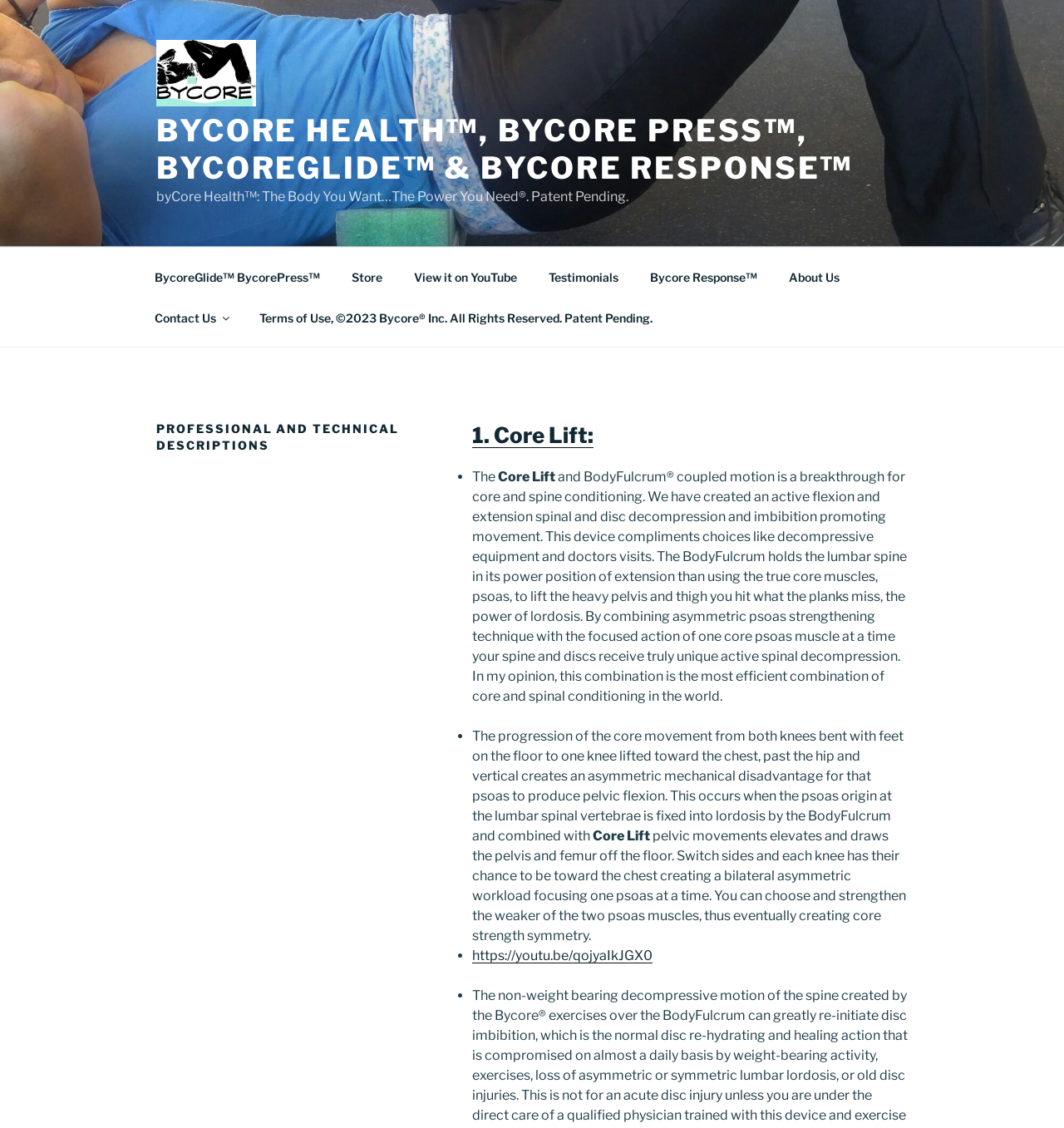Answer this question using a single word or a brief phrase:
What is the purpose of the Core Lift device?

Core and spine conditioning